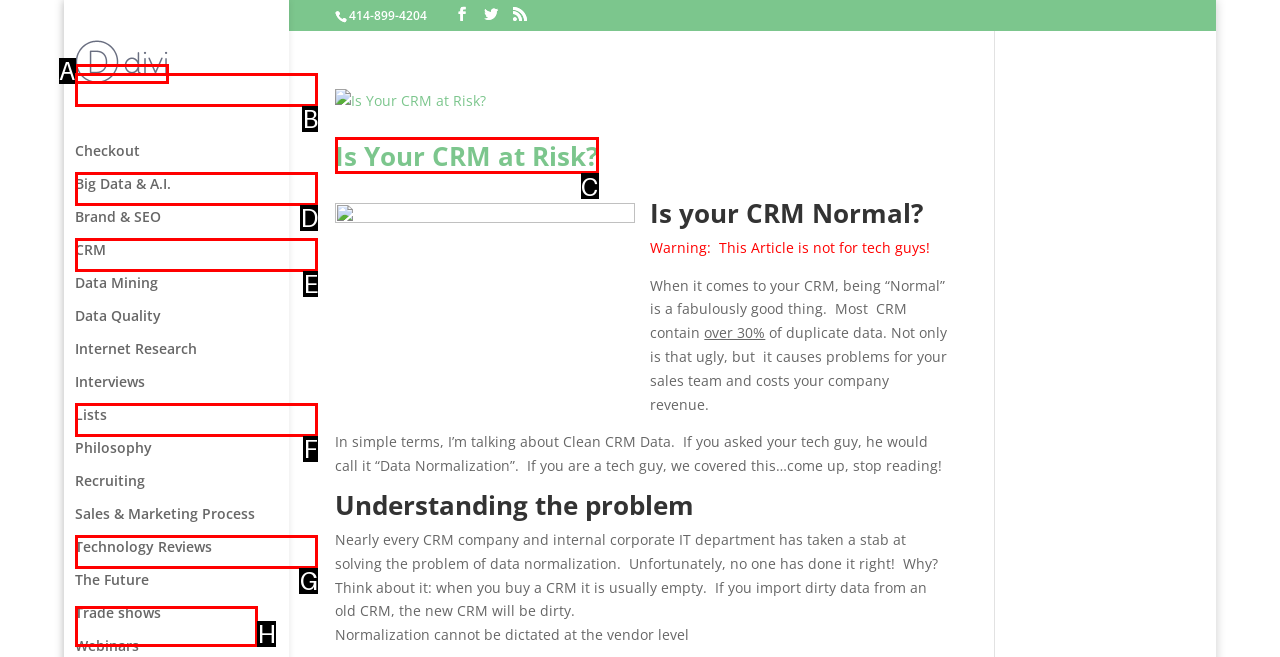Identify the HTML element that corresponds to the description: Notices & News Provide the letter of the correct option directly.

None